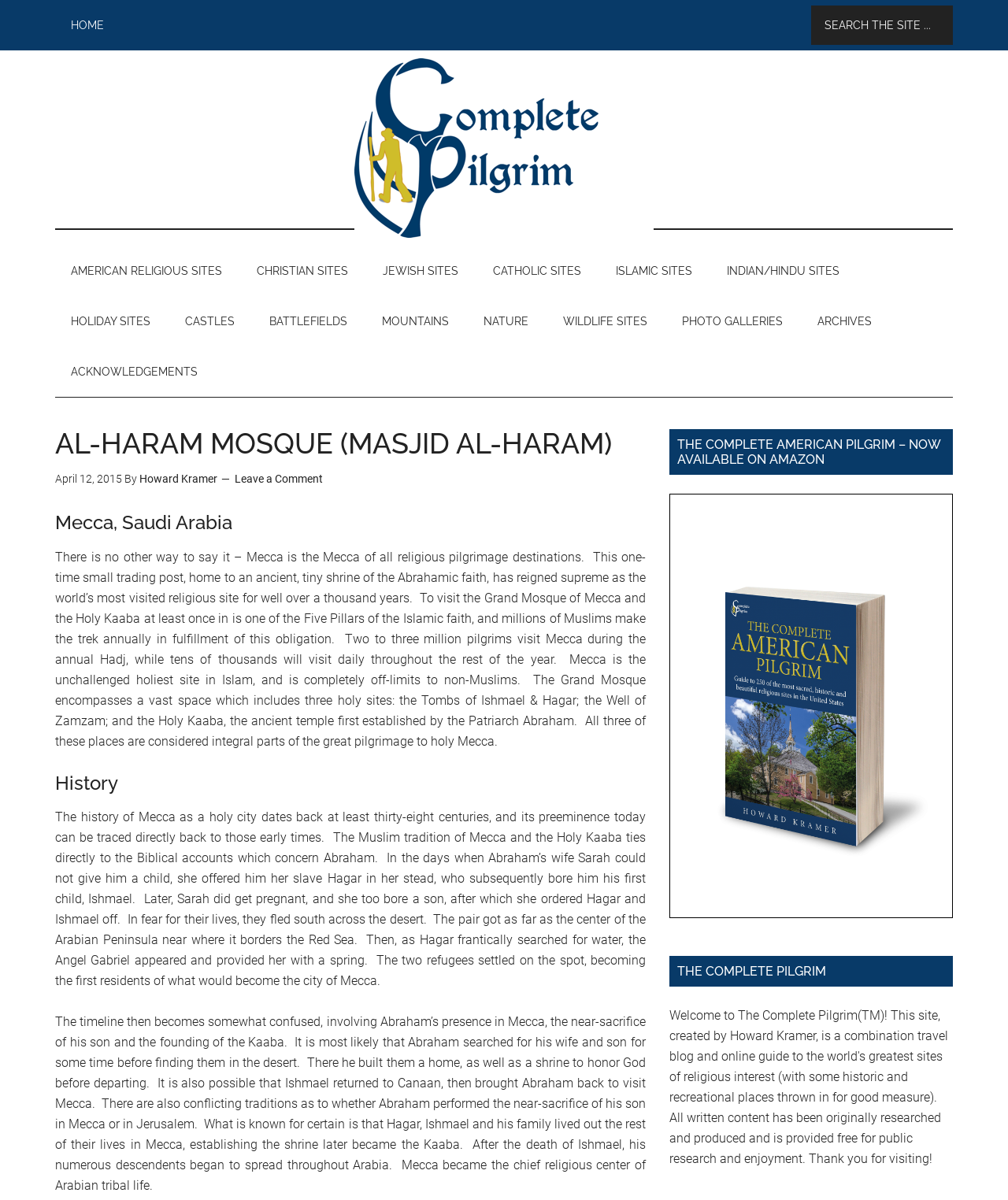Who built the shrine in Mecca?
Based on the image, provide your answer in one word or phrase.

Abraham